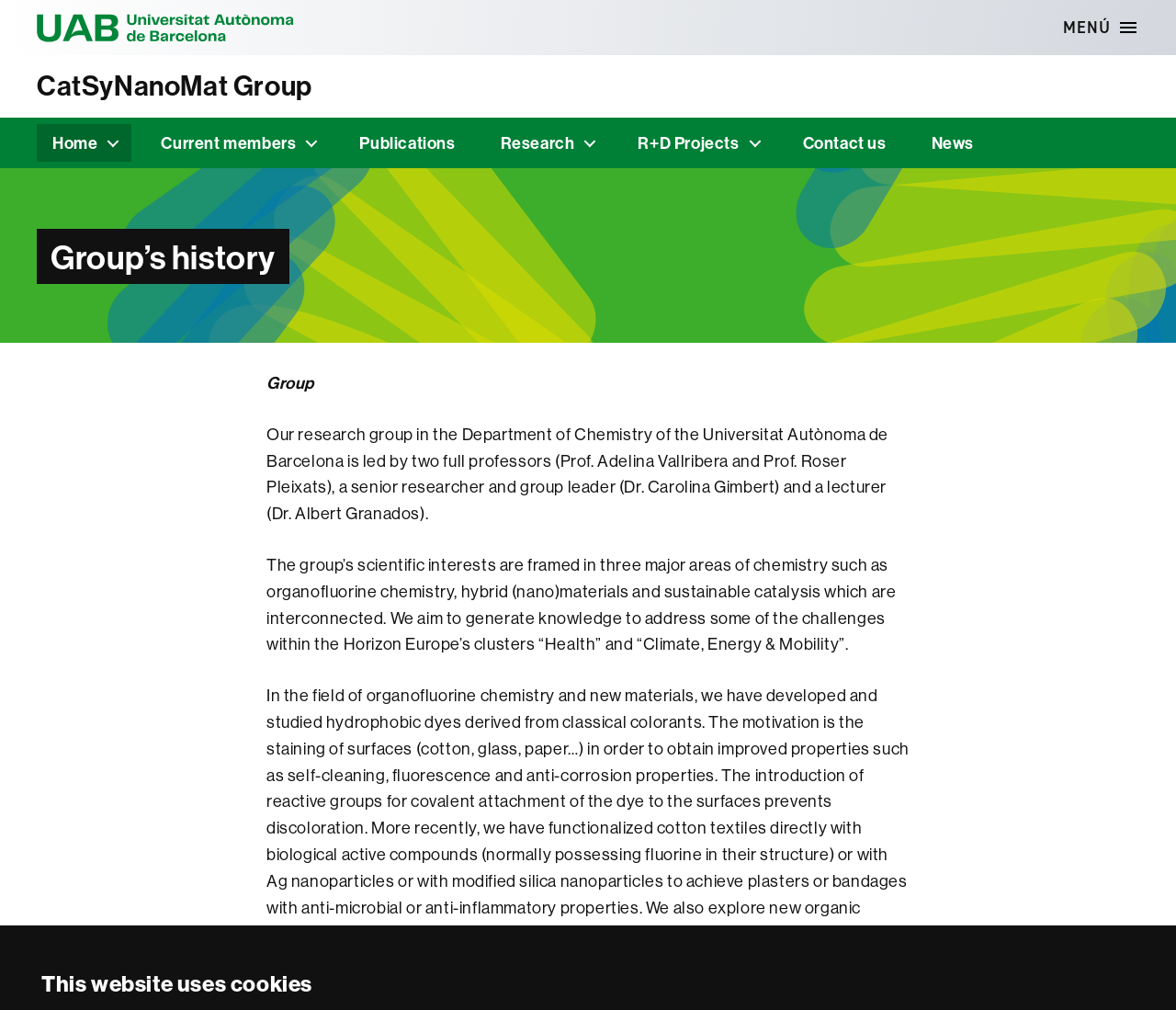What are the three major areas of chemistry?
Use the information from the image to give a detailed answer to the question.

I found the answer by reading the StaticText element that describes the group's scientific interests, which mentions that they are framed in three major areas of chemistry.